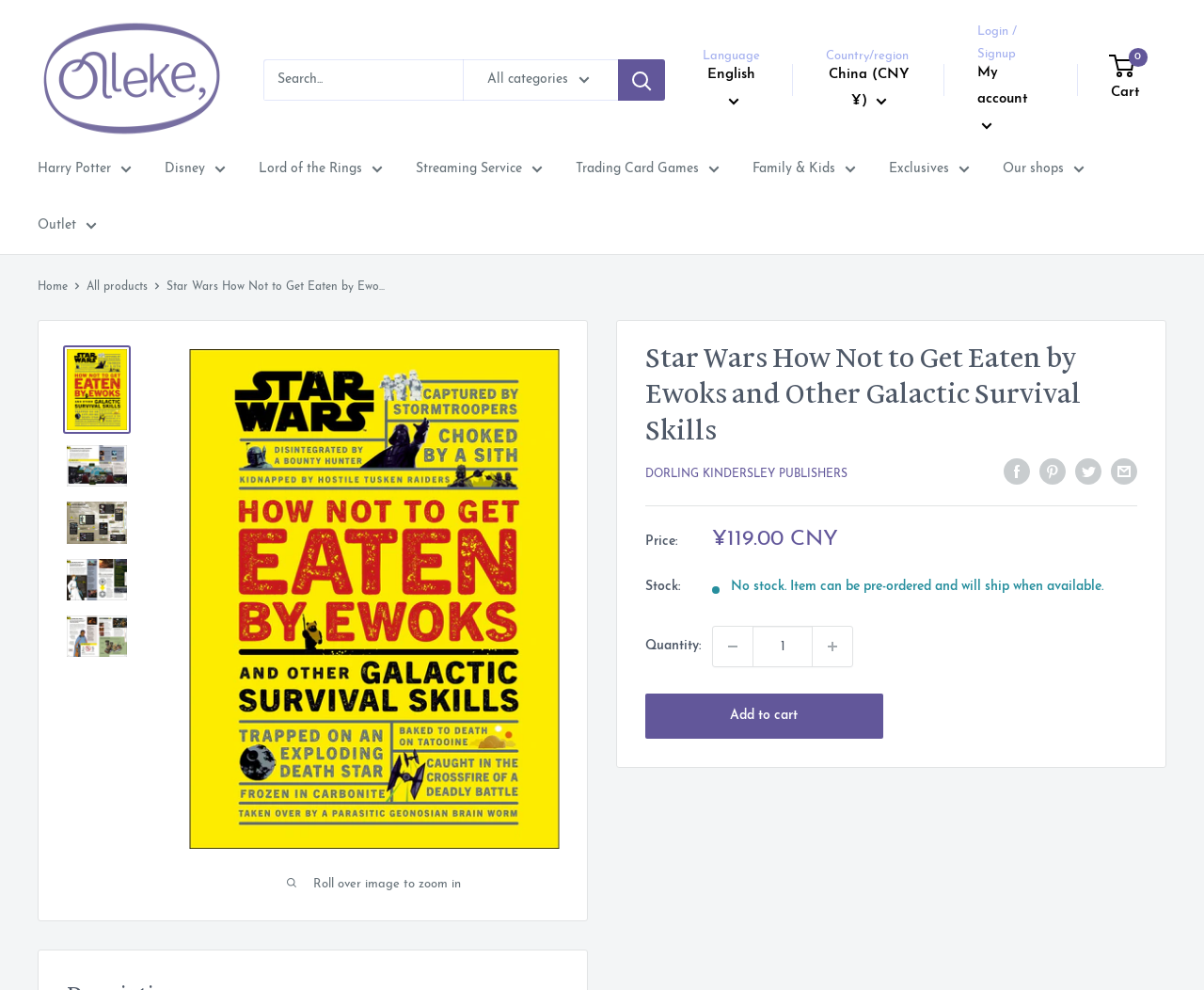Locate the coordinates of the bounding box for the clickable region that fulfills this instruction: "Zoom in the image".

[0.26, 0.887, 0.383, 0.899]